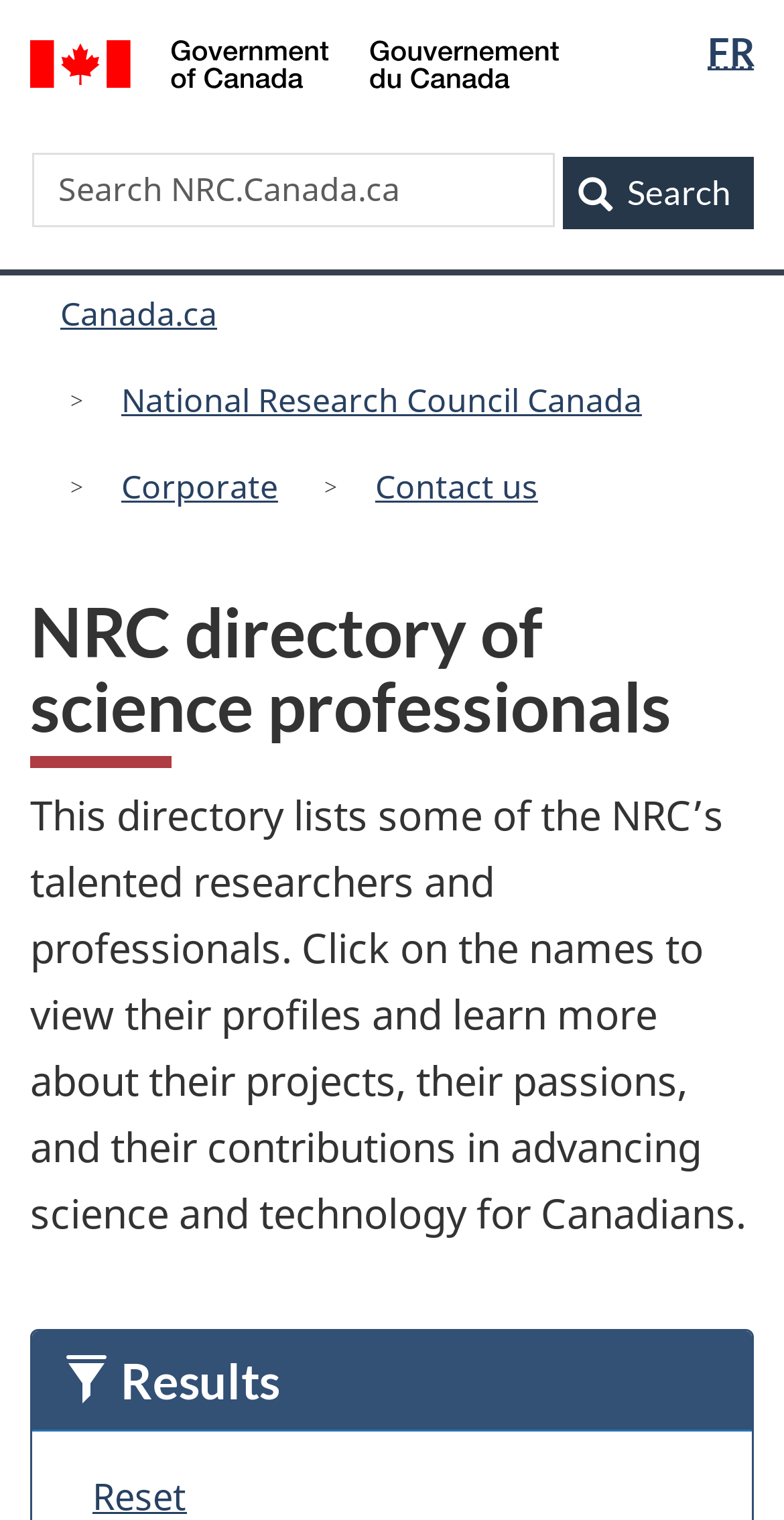Determine the bounding box coordinates in the format (top-left x, top-left y, bottom-right x, bottom-right y). Ensure all values are floating point numbers between 0 and 1. Identify the bounding box of the UI element described by: / Gouvernement du Canada

[0.038, 0.013, 0.712, 0.067]